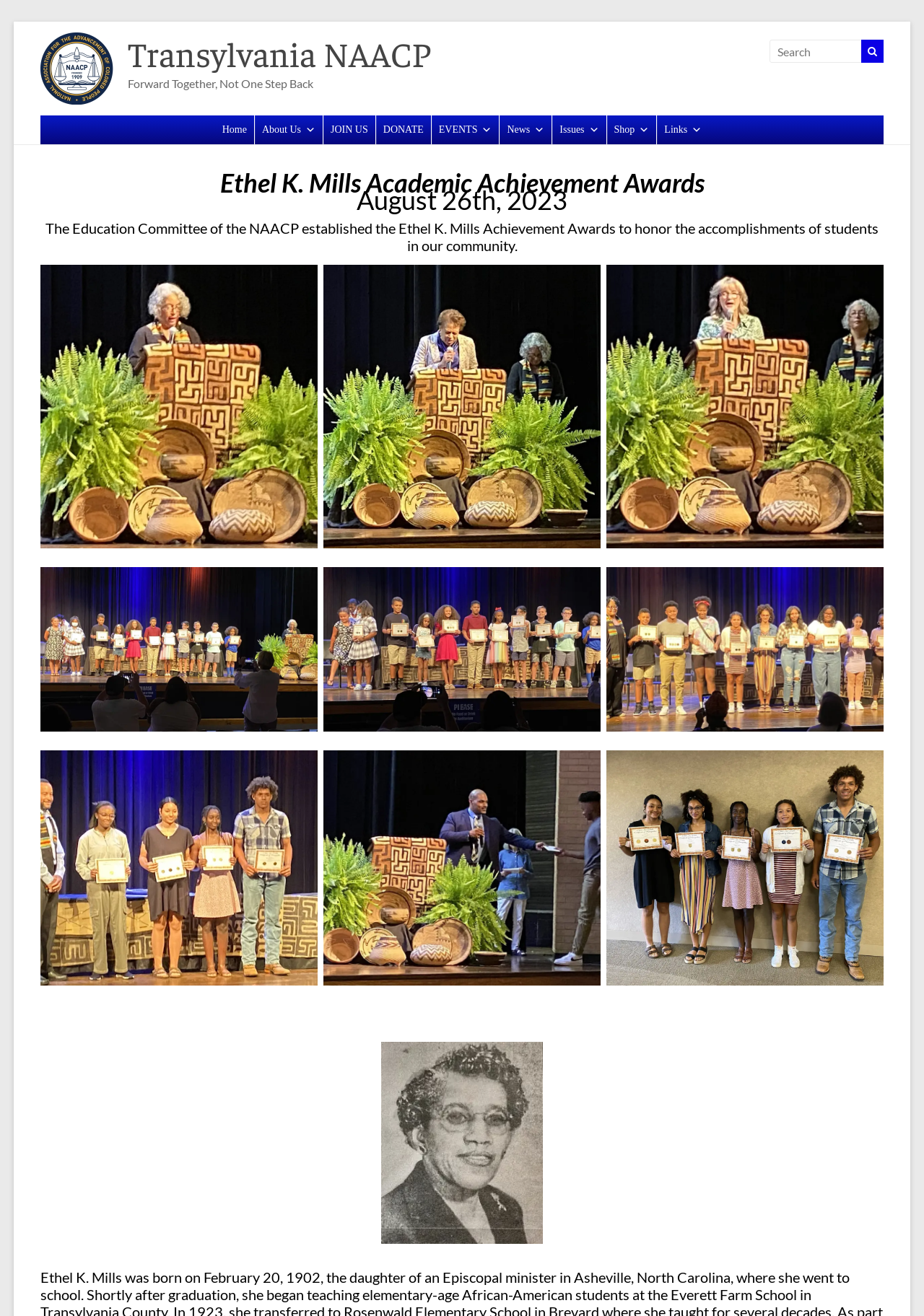Please identify the coordinates of the bounding box for the clickable region that will accomplish this instruction: "View Events".

[0.467, 0.088, 0.54, 0.11]